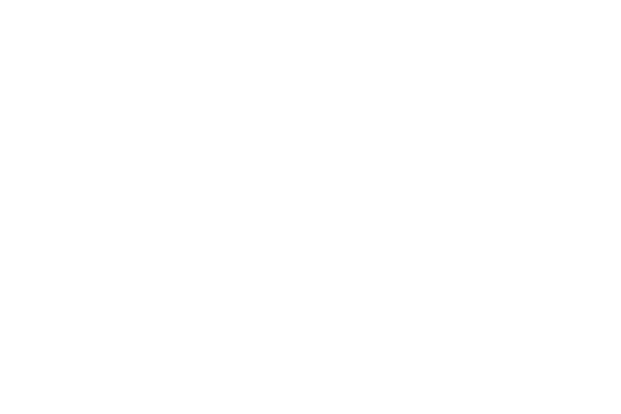Provide a comprehensive description of the image.

The image prominently features the official logo for "rFactor 2," a highly regarded racing simulation game developed by Studio 397. Known for its advanced mechanics and realistic racing experience, rFactor 2 allows players to delve into the thrilling world of motorsports. This logo encapsulates the game's essence, combining sleek design elements evocative of speed and precision. As part of the promotional content for the game, the logo accompanies a comprehensive overview and details related to its features, updates, and community engagements, enhancing the viewer's understanding of what to expect from this immersive racing experience.